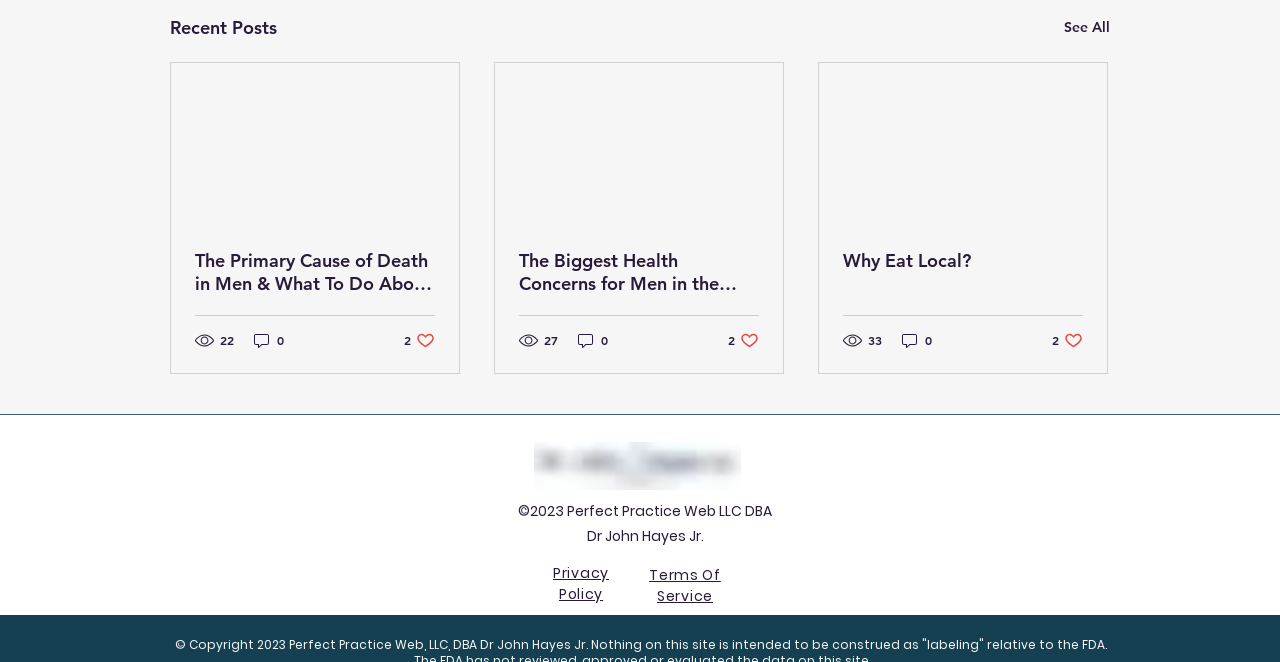Can you determine the bounding box coordinates of the area that needs to be clicked to fulfill the following instruction: "View the 'Privacy Policy'"?

[0.432, 0.851, 0.476, 0.913]